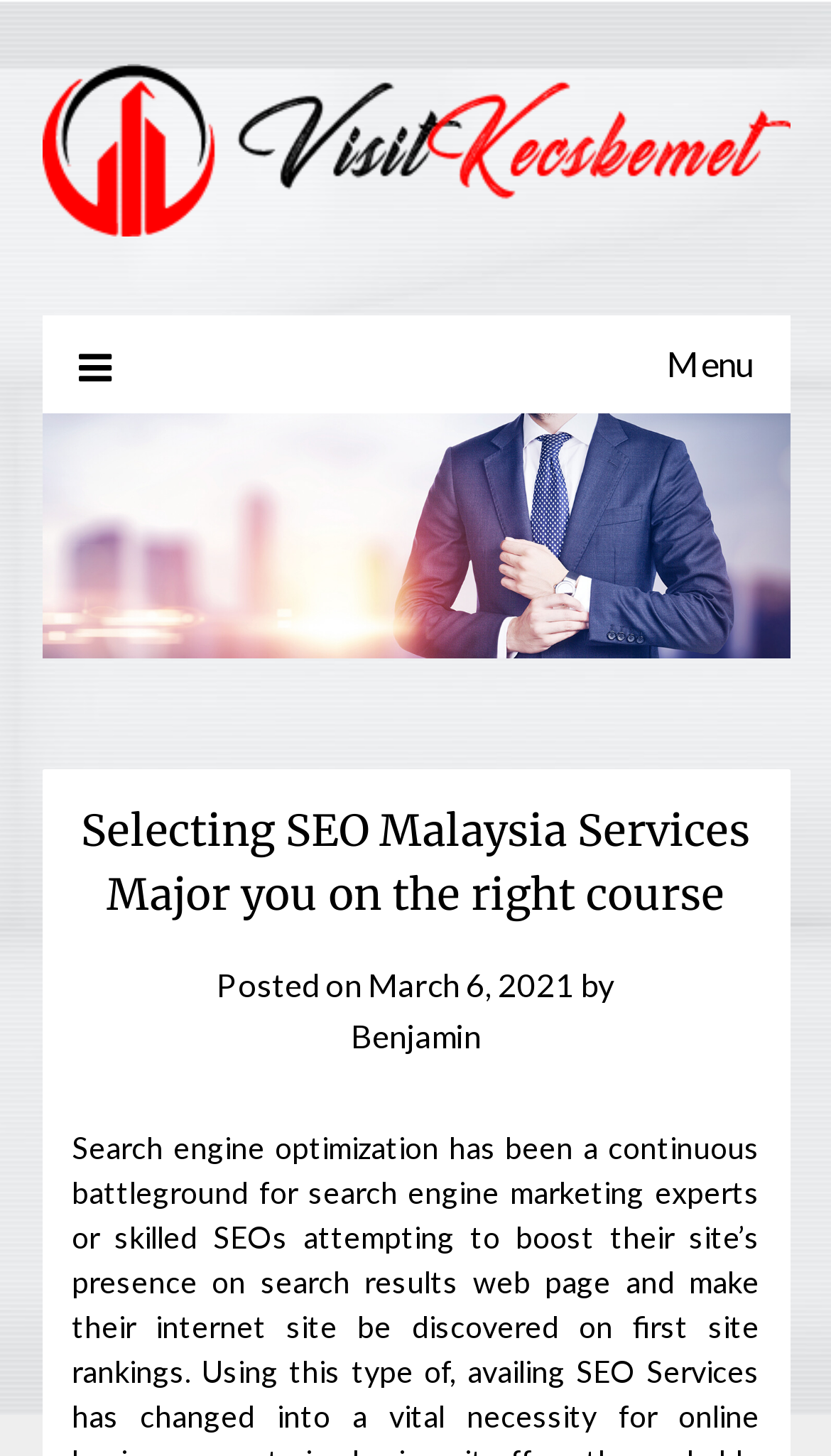Find the bounding box coordinates for the HTML element described in this sentence: "Benjamin". Provide the coordinates as four float numbers between 0 and 1, in the format [left, top, right, bottom].

[0.422, 0.698, 0.578, 0.724]